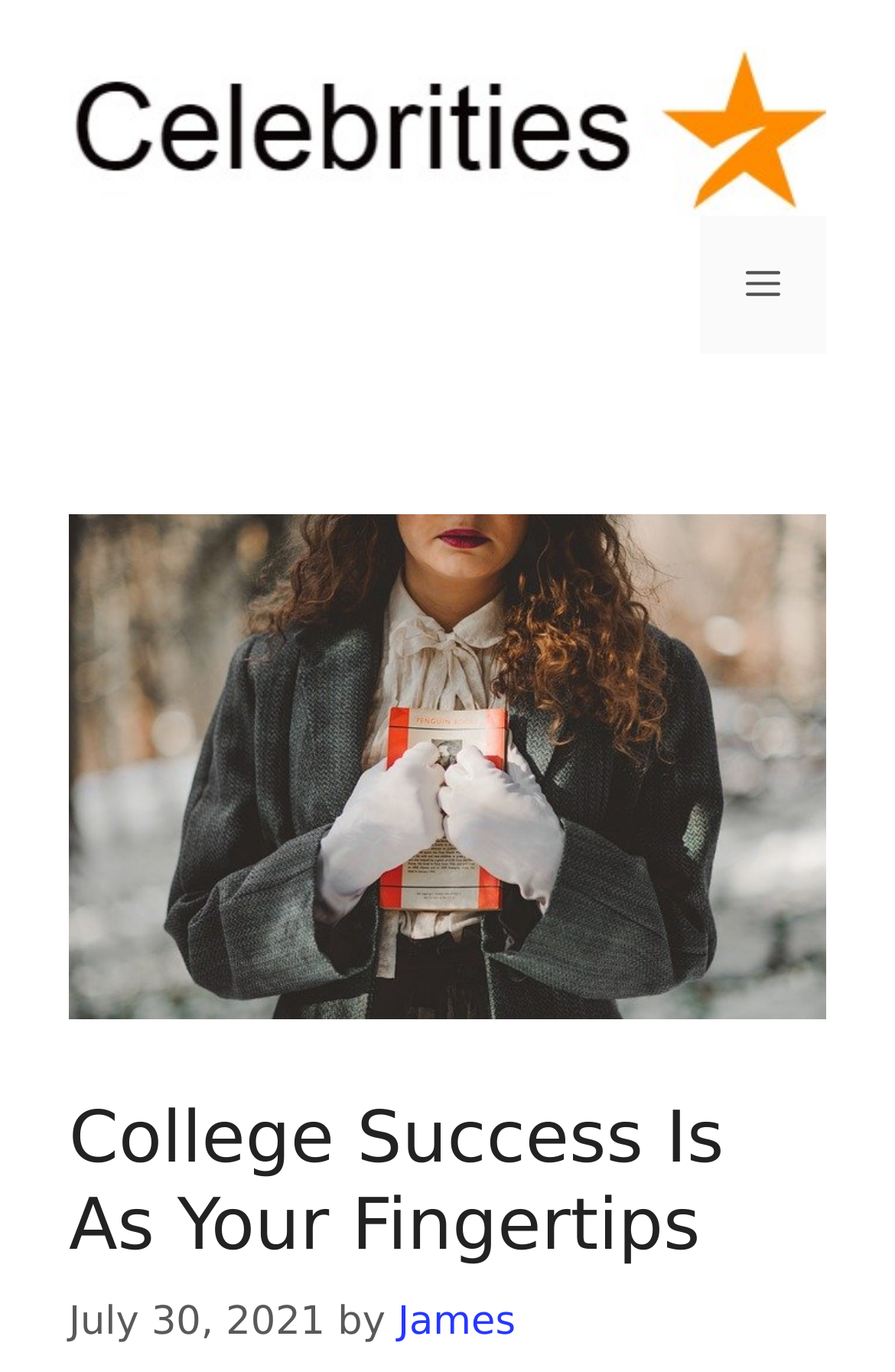What is the image above the header section?
Please respond to the question with as much detail as possible.

The image above the header section can be determined by looking at the image element, which has a description of 'Celebrities Income' and is located above the header section.